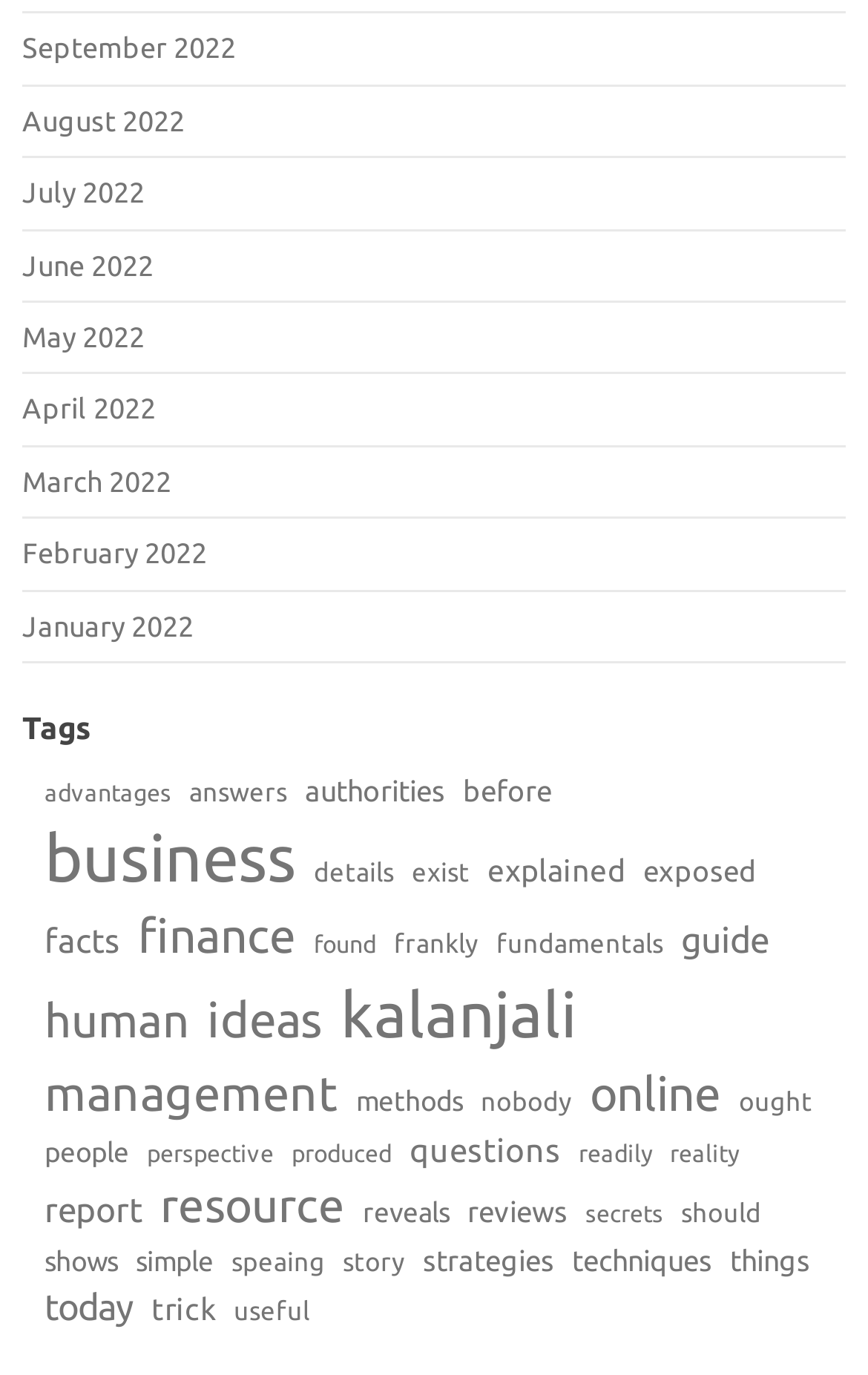Respond to the following question with a brief word or phrase:
What is the earliest month listed?

January 2022